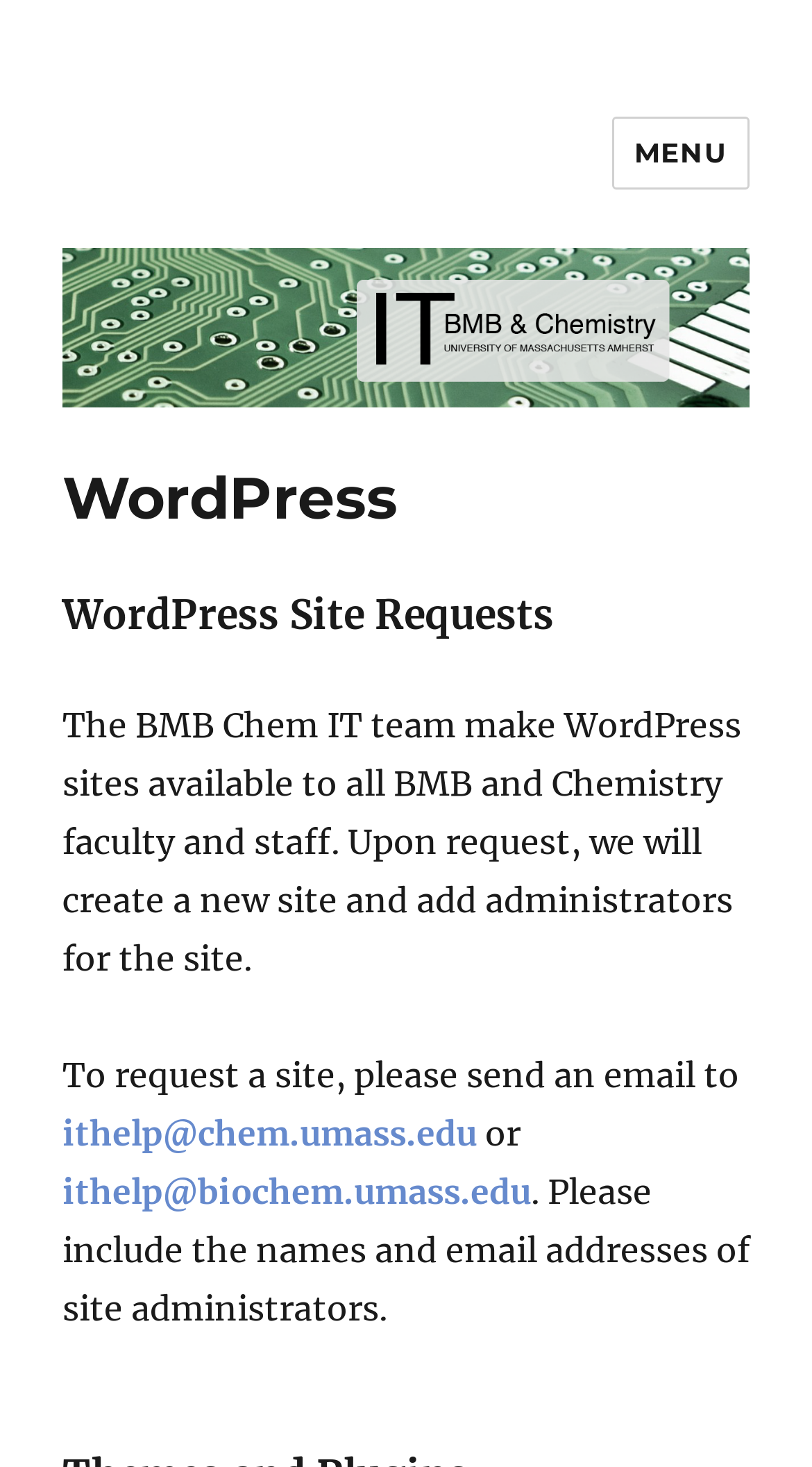Based on the visual content of the image, answer the question thoroughly: What information should I include in the email request?

When sending an email to request a WordPress site, I should include the names and email addresses of site administrators, as specified on the webpage.